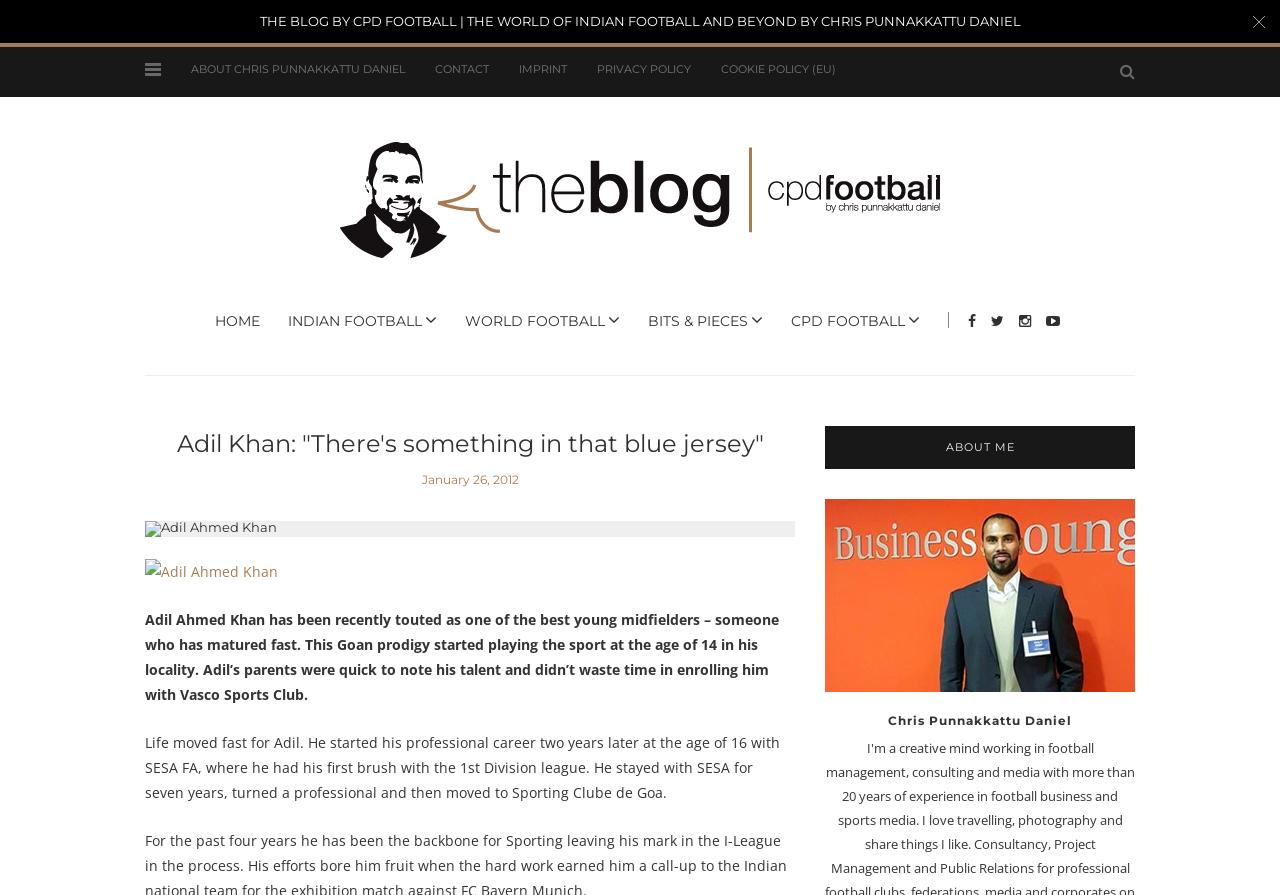What is the category of the blog post about Adil Ahmed Khan?
Answer the question based on the image using a single word or a brief phrase.

Indian Football